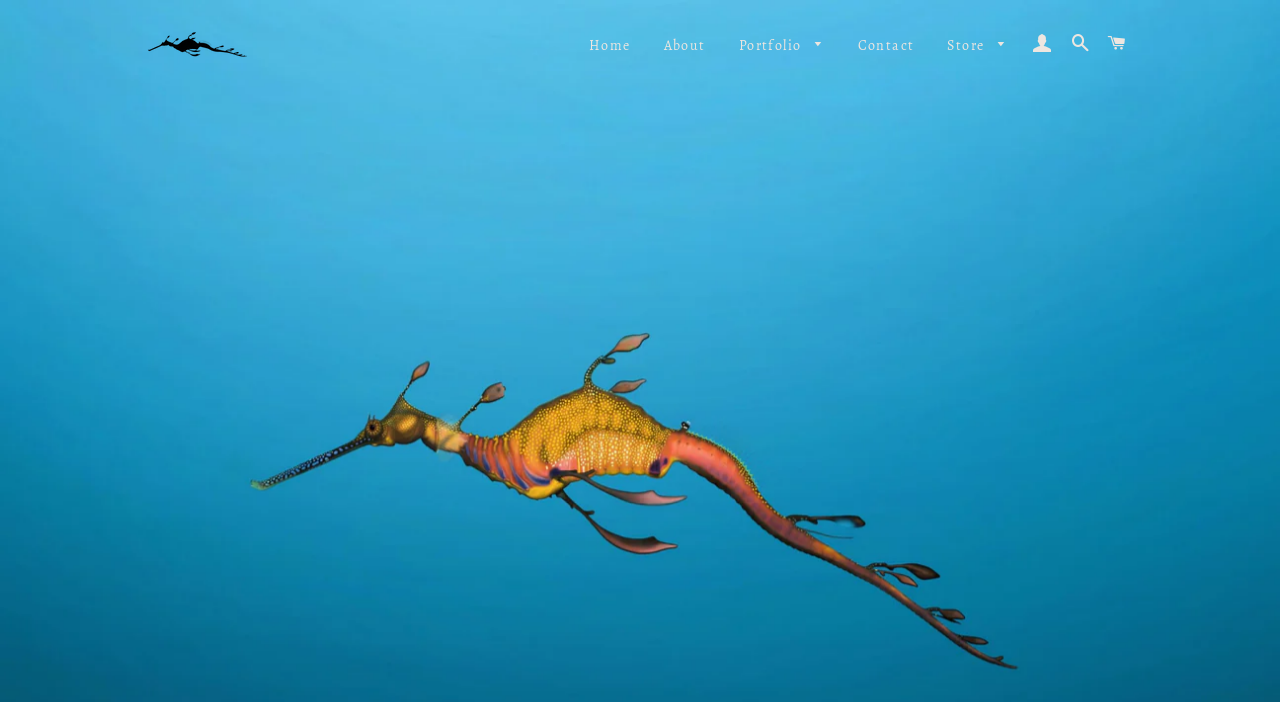How many main categories are in the portfolio?
Look at the image and answer the question using a single word or phrase.

3